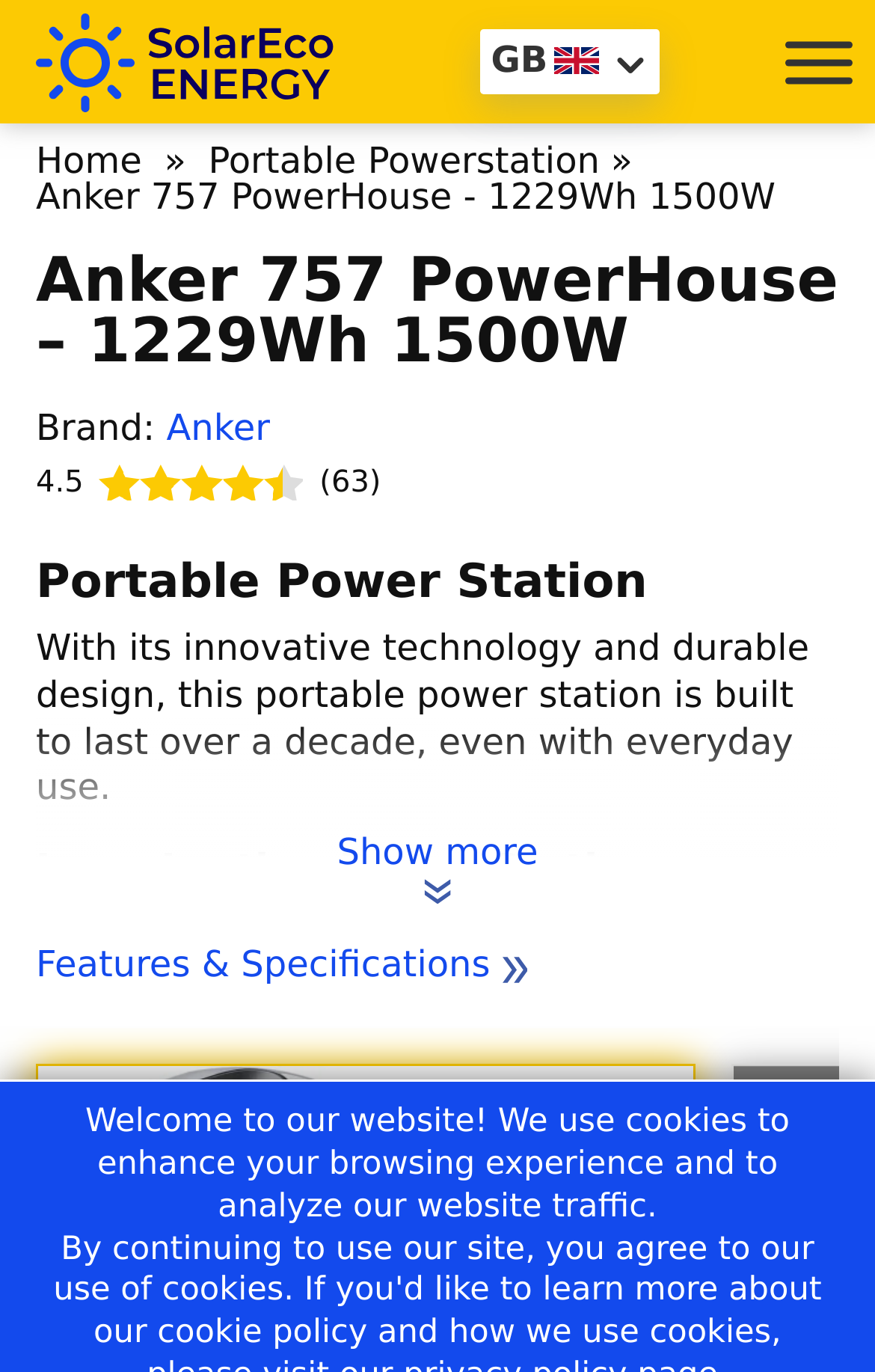What is the technology used in the power station?
Give a single word or phrase answer based on the content of the image.

InfiniPower